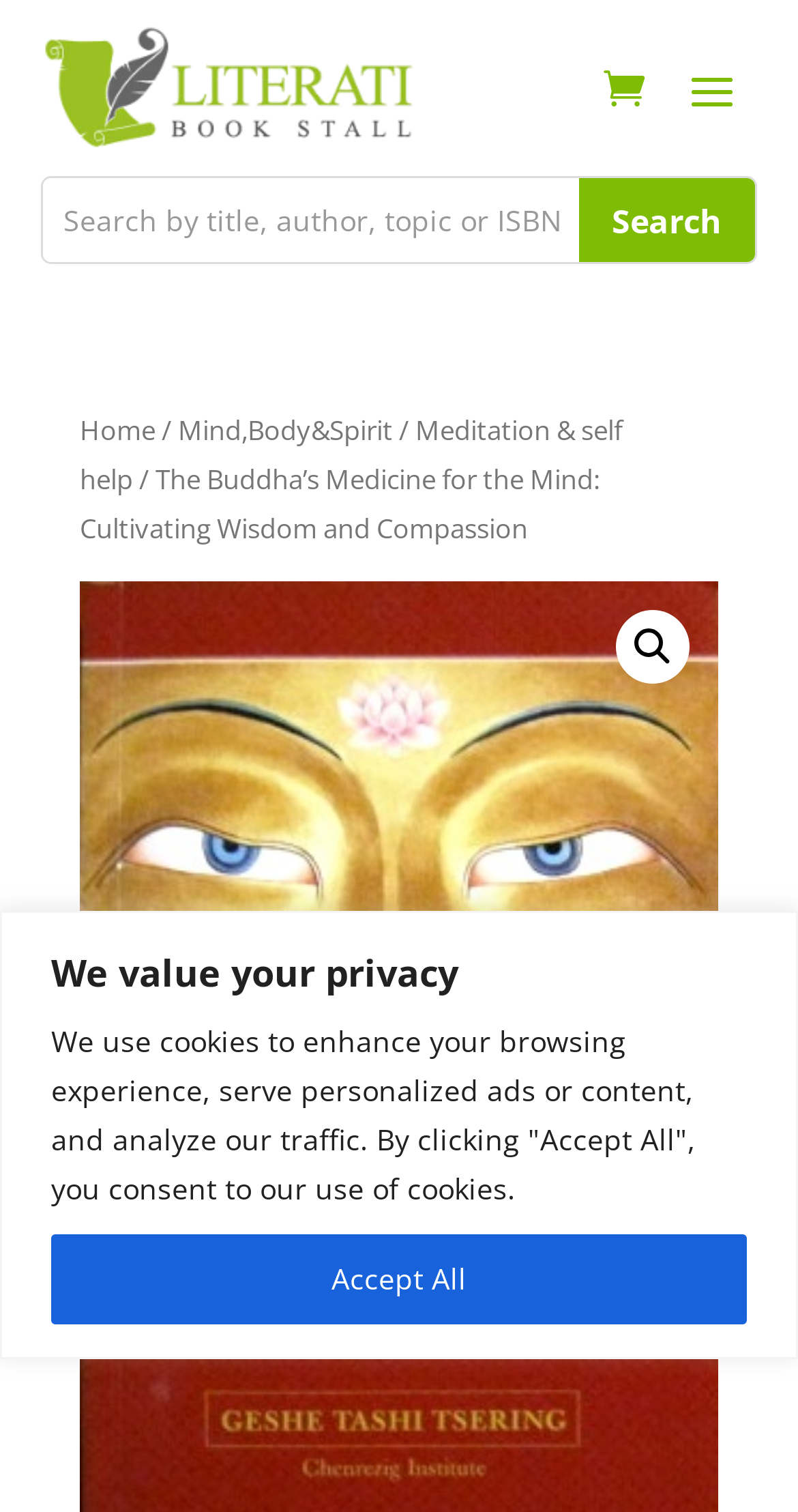Refer to the image and answer the question with as much detail as possible: What is the name of the bookshop?

I found the name of the bookshop by looking at the top-left corner of the webpage, where it says 'Literati Book Stall' in a link element.